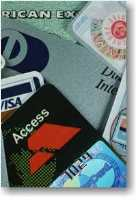What is the purpose of showcasing multiple card types?
Examine the image and give a concise answer in one word or a short phrase.

To accommodate diverse consumer preferences